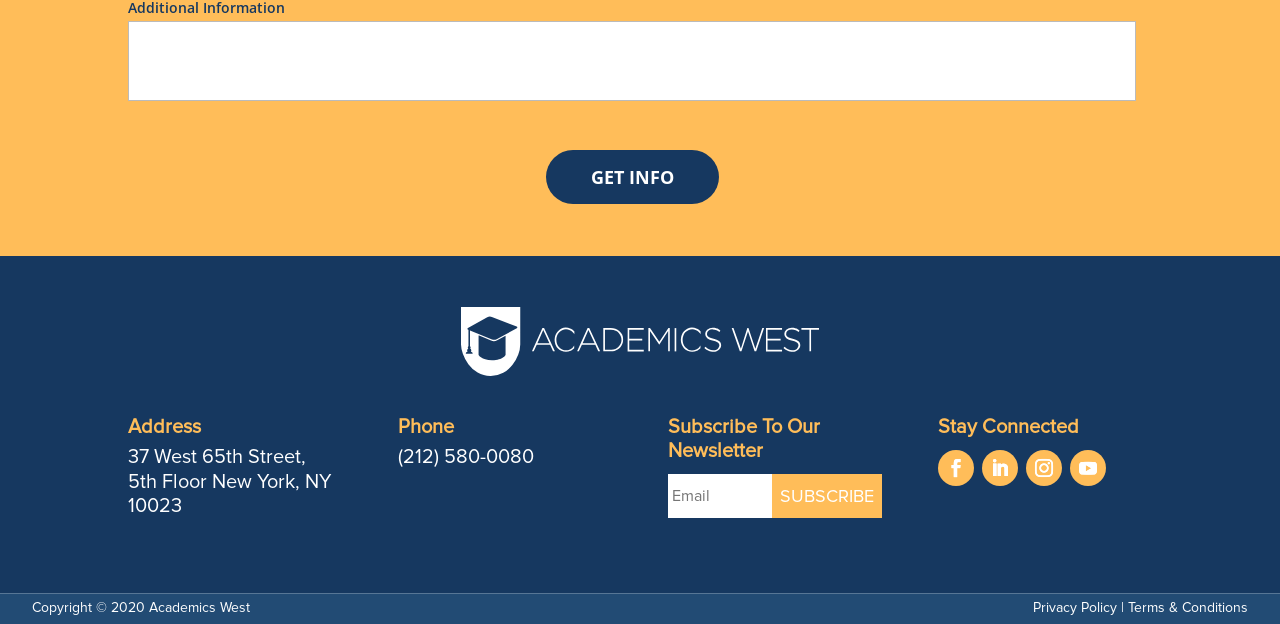Identify the coordinates of the bounding box for the element that must be clicked to accomplish the instruction: "Get information".

[0.426, 0.241, 0.561, 0.328]